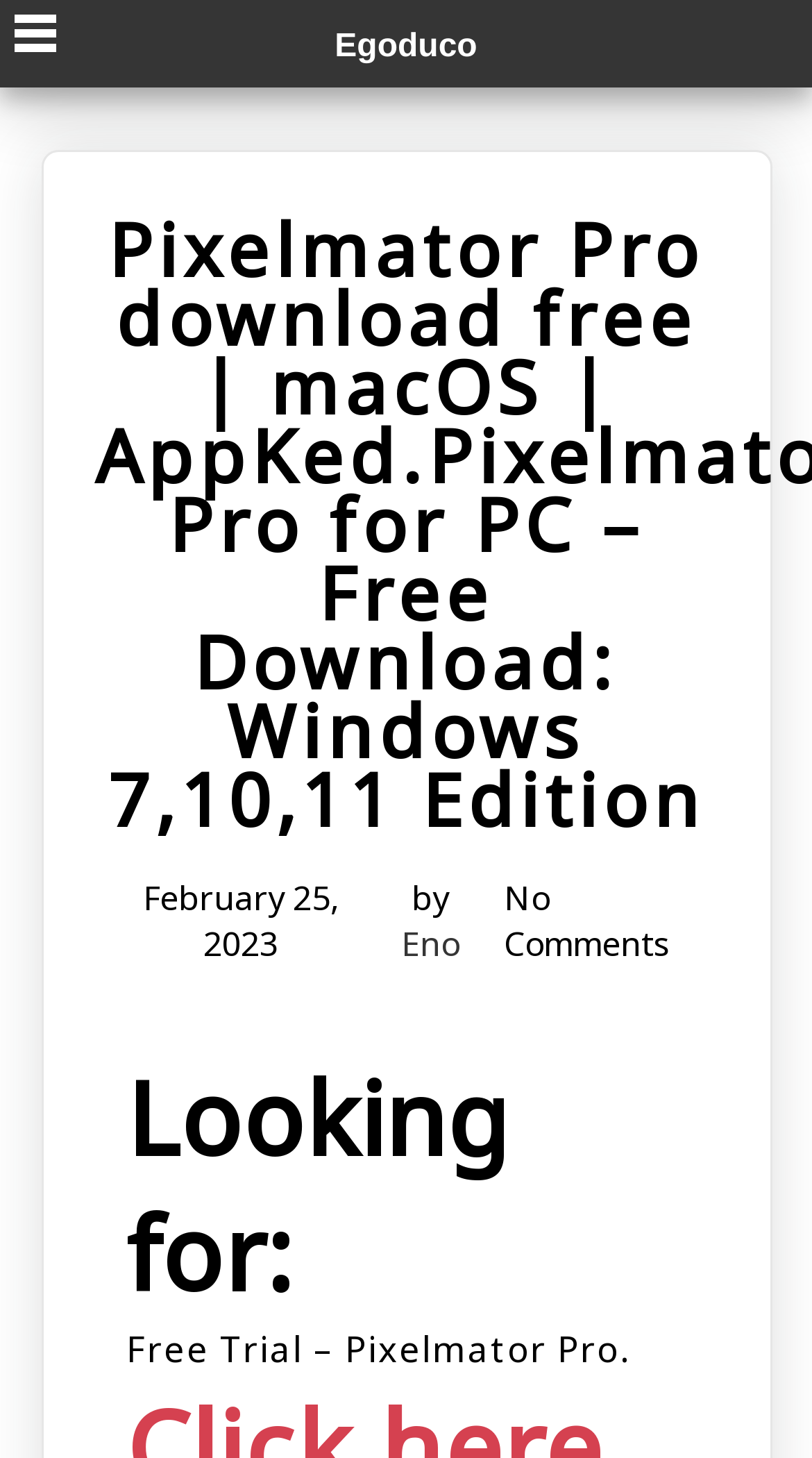What is the date of the article?
Kindly offer a detailed explanation using the data available in the image.

I found the date of the article by looking at the static text element that says 'February 25, 2023' which is located below the main heading.